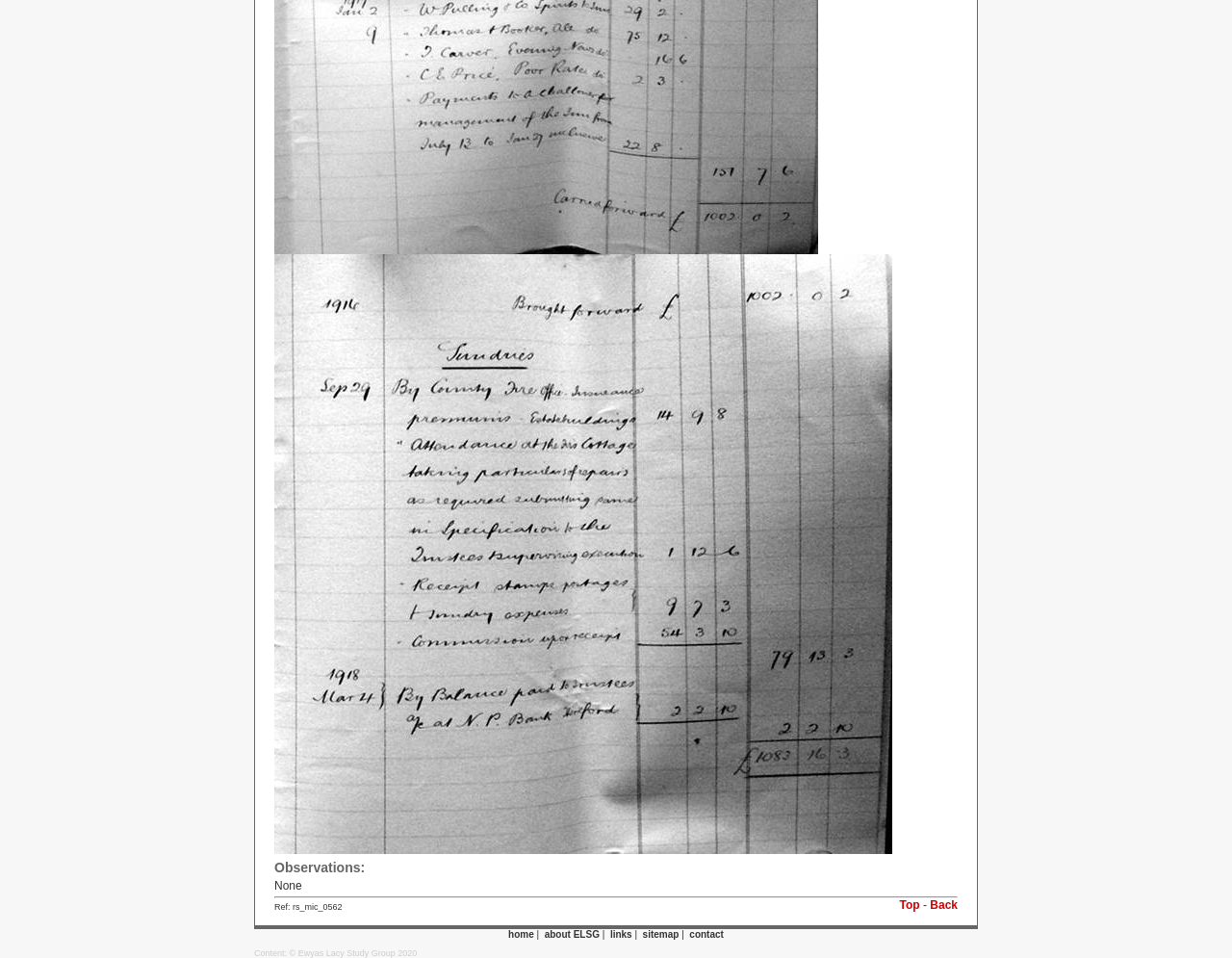Answer briefly with one word or phrase:
How many links are there in the top navigation bar?

5